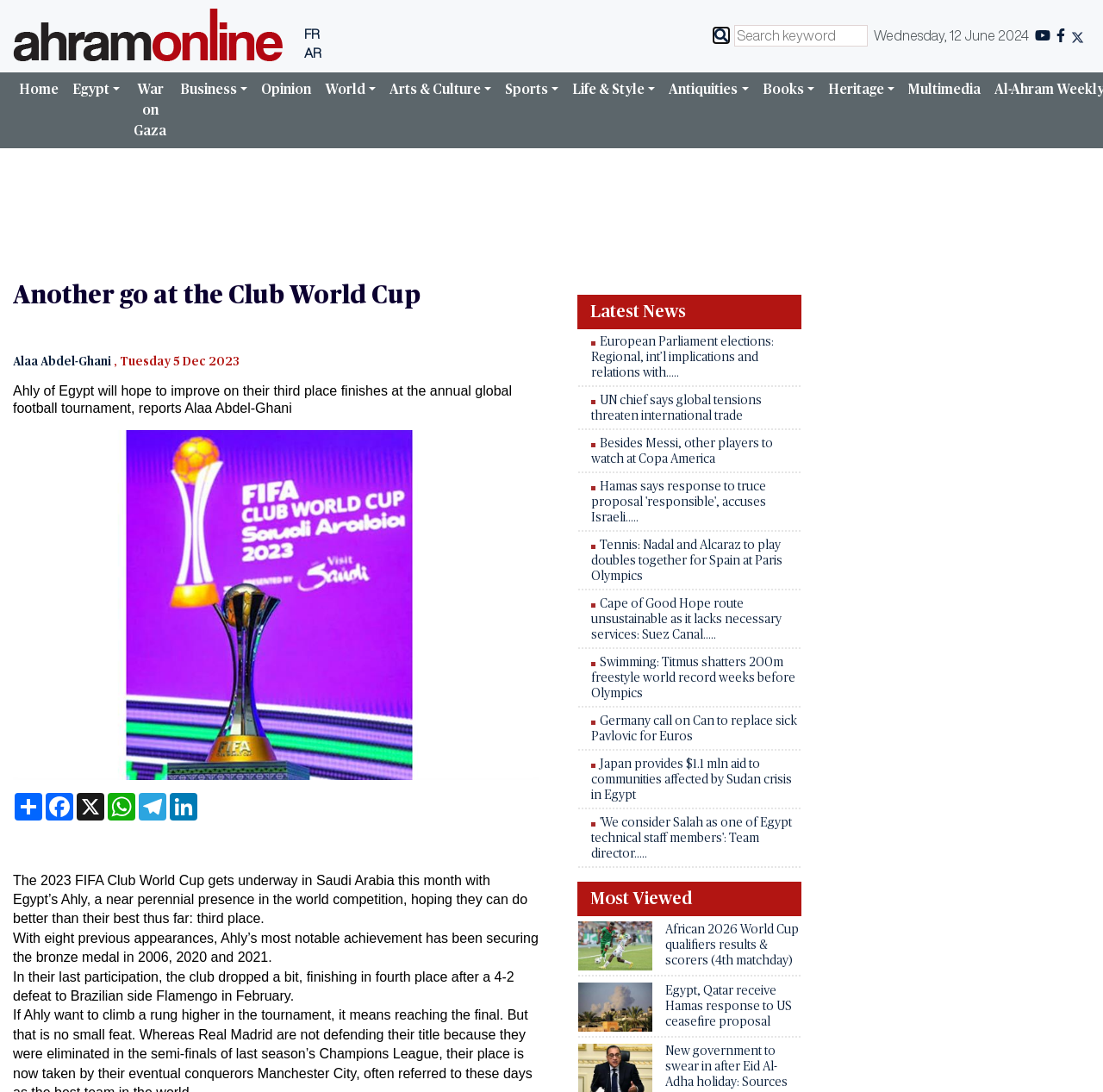Provide the bounding box coordinates of the section that needs to be clicked to accomplish the following instruction: "View the Sports section."

[0.452, 0.066, 0.513, 0.098]